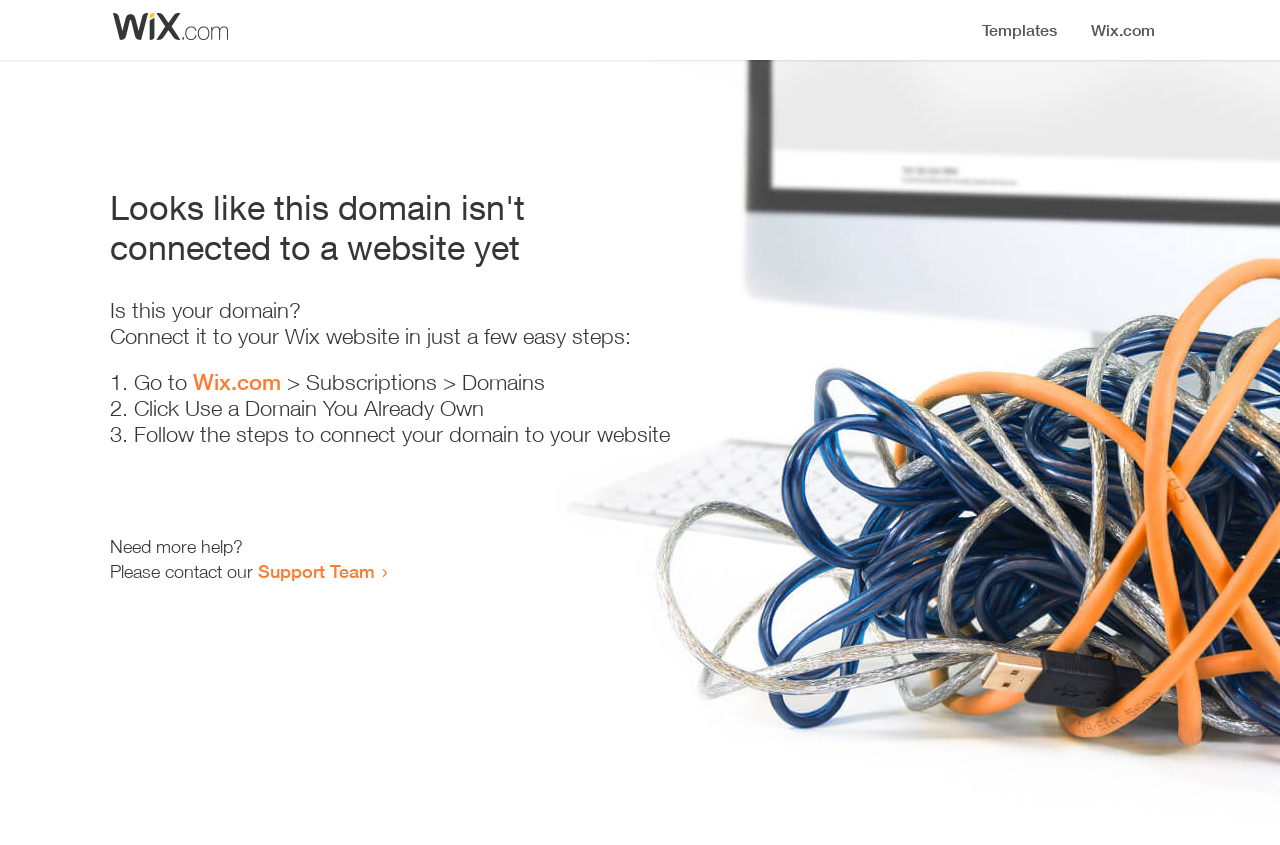Give a full account of the webpage's elements and their arrangement.

The webpage appears to be an error page, indicating that a domain is not connected to a website yet. At the top, there is a small image, likely a logo or icon. Below the image, a prominent heading reads "Looks like this domain isn't connected to a website yet". 

Underneath the heading, there is a series of instructions to connect the domain to a Wix website. The instructions are presented in a step-by-step format, with each step marked by a numbered list marker (1., 2., 3.). The first step is to "Go to Wix.com > Subscriptions > Domains", with a link to Wix.com provided. The second step is to "Click Use a Domain You Already Own", and the third step is to "Follow the steps to connect your domain to your website".

At the bottom of the page, there is a section offering additional help, with a message "Need more help?" followed by an invitation to contact the Support Team, which is linked.